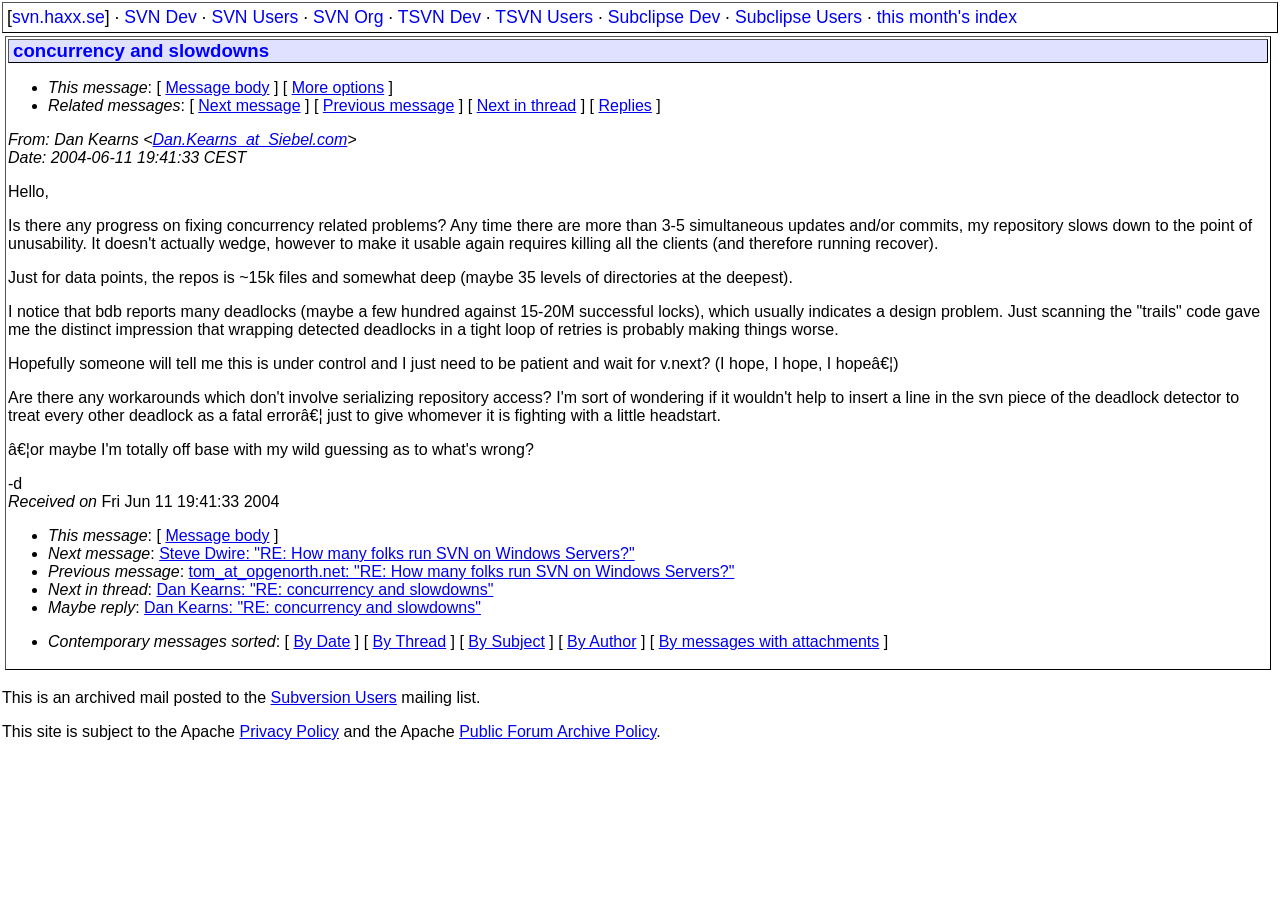What is the mailing list name?
Respond to the question with a well-detailed and thorough answer.

The mailing list name is 'Subversion Users', as indicated by the link 'Subversion Users' in the StaticText element with the text 'This is an archived mail posted to the'.